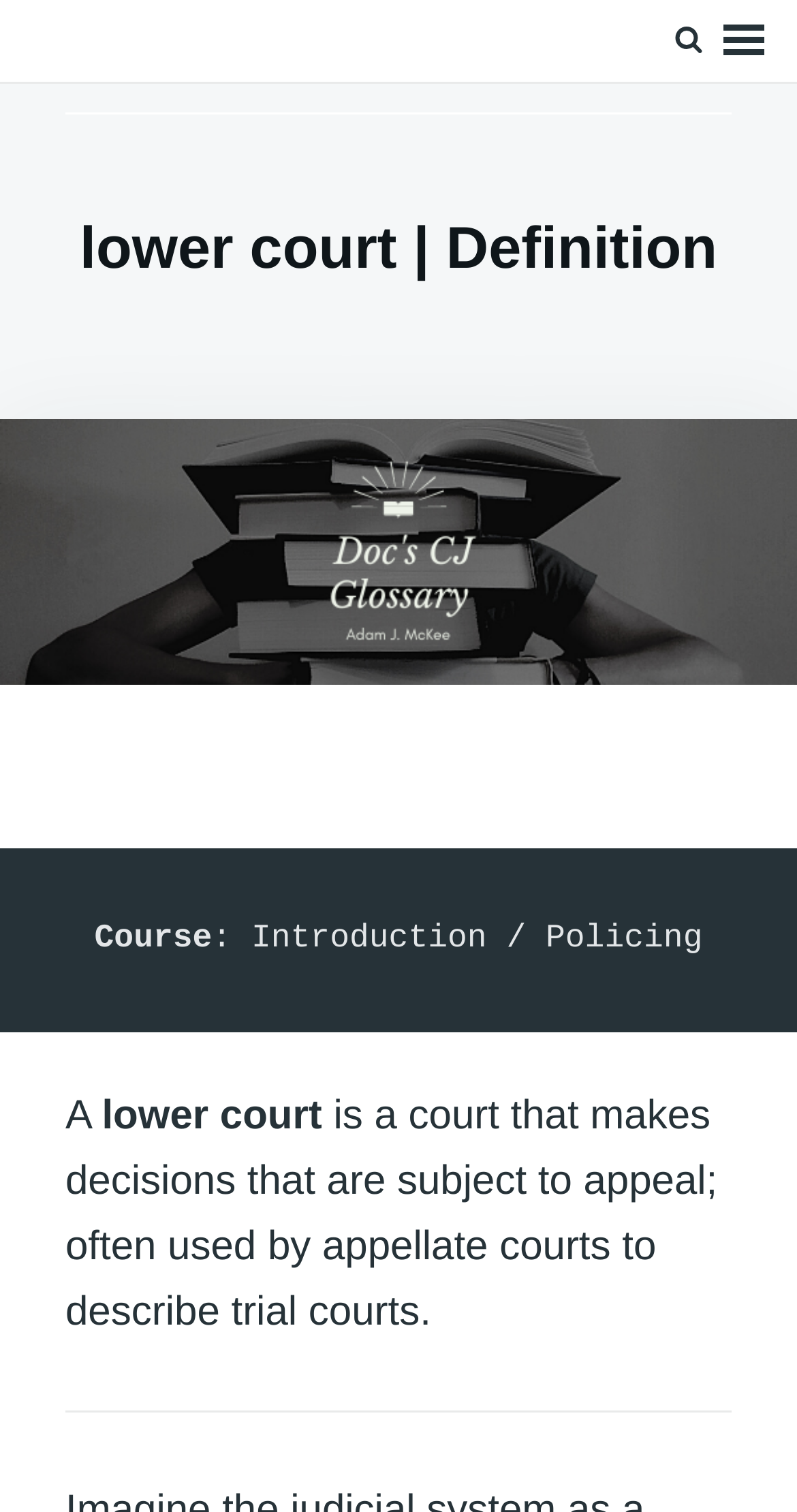Please identify the primary heading on the webpage and return its text.

lower court | Definition